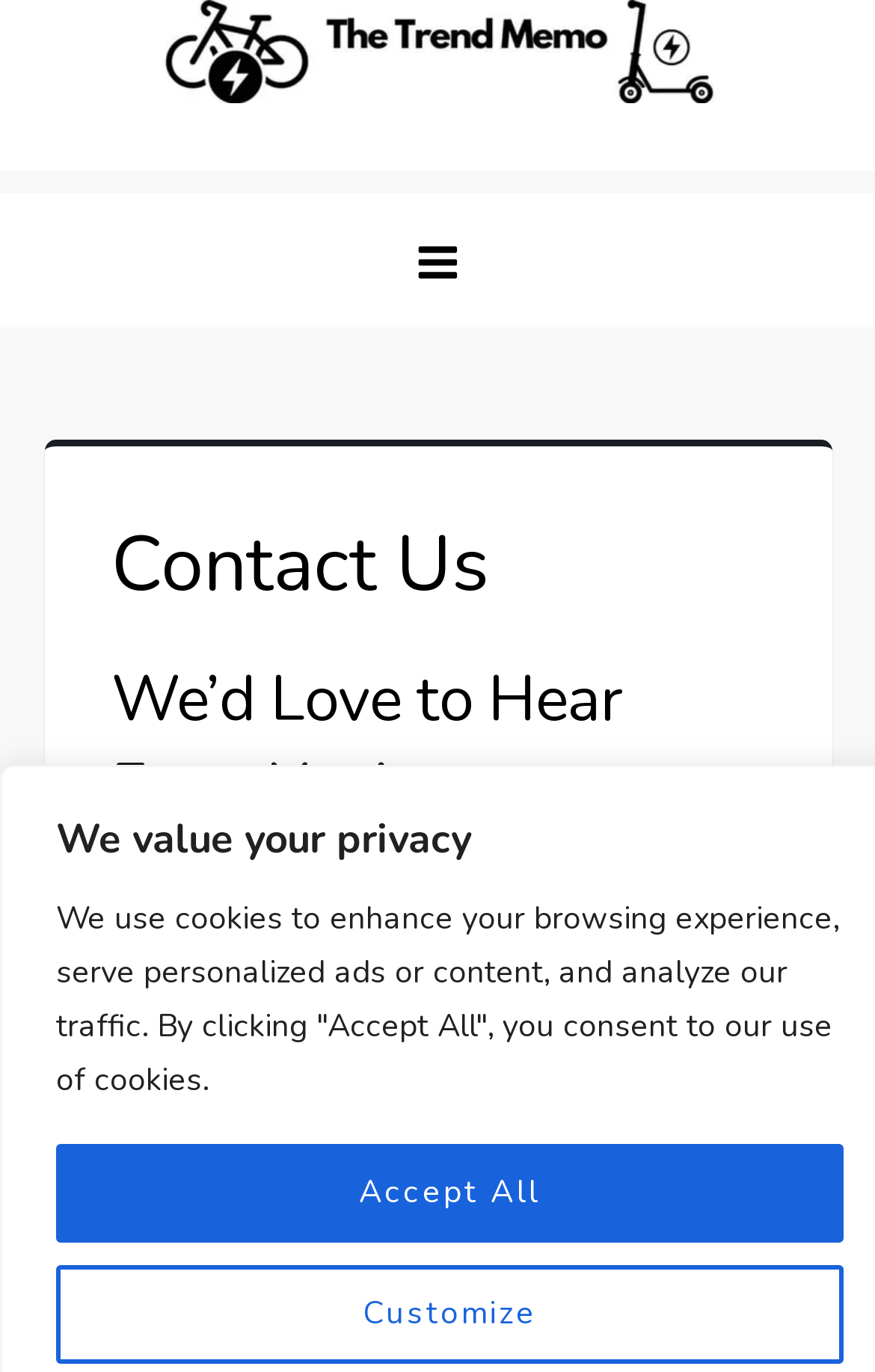Provide a comprehensive caption for the webpage.

The webpage is titled "Contact Us - The Trend Memo" and appears to be a contact page for a website focused on electric mobility. At the top of the page, there is a link to "The Trend Memo" and a tagline "Navigating Trends, One Charge at a Time". 

On the top right side, there are two buttons, "Customize" and "Accept All", which are likely related to cookie settings or other customizable options. 

Below the top section, there is a menu button that, when expanded, reveals a primary menu. Within this menu, there are two headings: "Contact Us" and "We’d Love to Hear From You!". The "Contact Us" heading is positioned above the "We’d Love to Hear From You!" heading, indicating that the page is dedicated to providing contact information or a contact form.